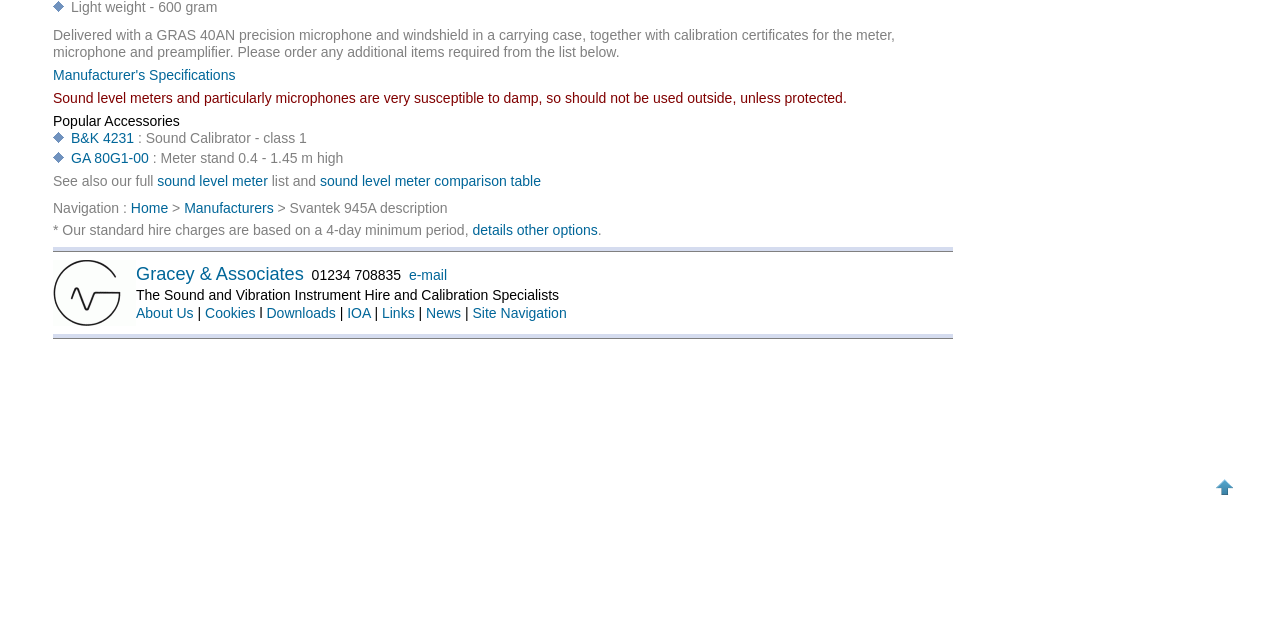Please provide the bounding box coordinates in the format (top-left x, top-left y, bottom-right x, bottom-right y). Remember, all values are floating point numbers between 0 and 1. What is the bounding box coordinate of the region described as: Downloads

[0.208, 0.477, 0.262, 0.502]